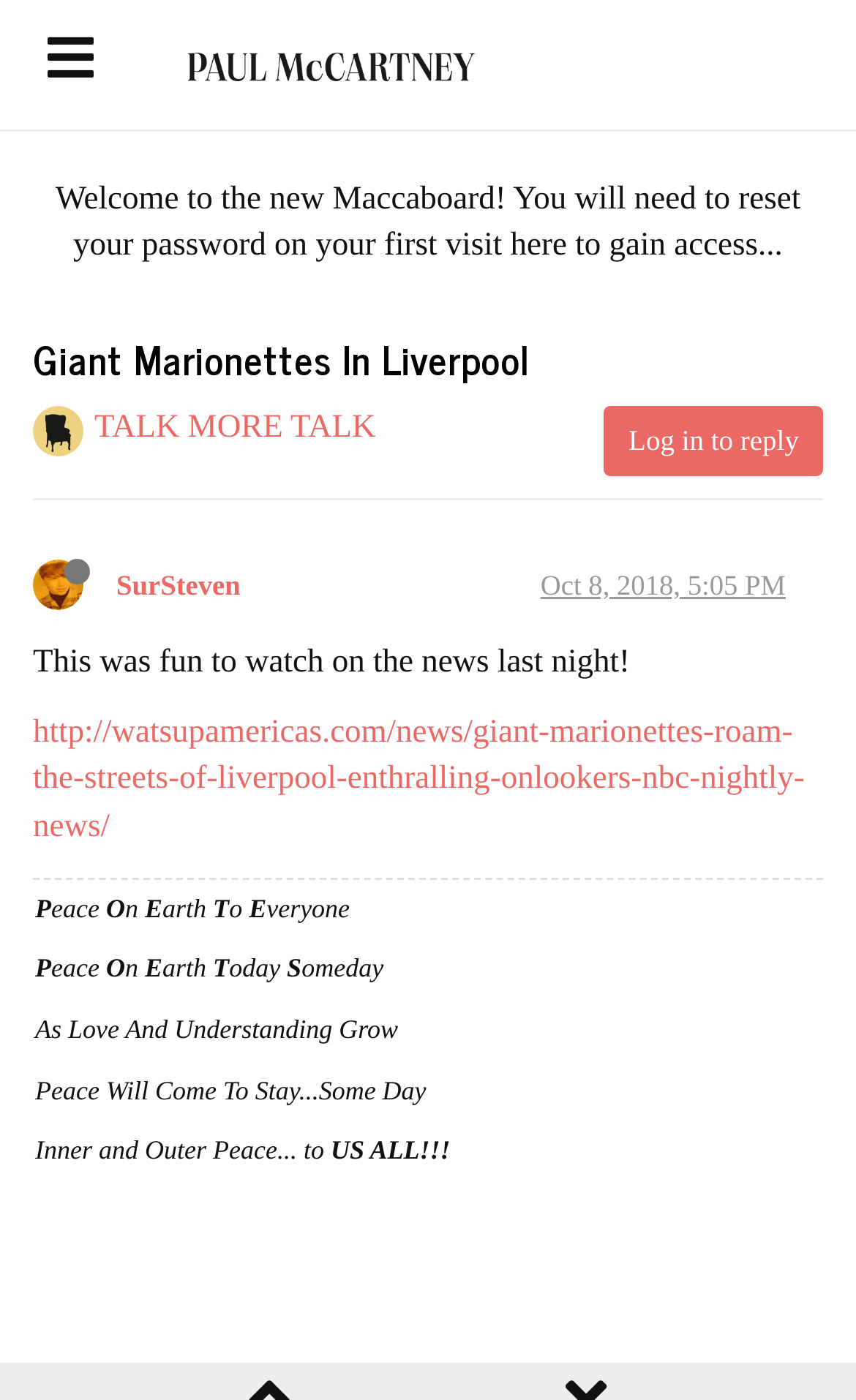Illustrate the webpage's structure and main components comprehensively.

This webpage appears to be a blog post or forum discussion about giant marionettes in Liverpool. At the top left corner, there is a button with an icon, and next to it, an image of Paul McCartney. Below this, a welcome message is displayed, informing users that they need to reset their password to access the site.

The main content of the page is a discussion thread, with a heading "Giant Marionettes In Liverpool" at the top. Below this, there are several links and text elements. A link "TALK MORE TALK" is positioned near the top, followed by a link "Log in to reply" on the right side. 

A user profile section is located below, with a link "SurSteven" accompanied by an image of the user and an "Offline" status indicator. The user's post is displayed below, which reads "This was fun to watch on the news last night!" and includes a link to an external news article.

The rest of the page is filled with a series of short text phrases, seemingly quotes or lyrics, arranged vertically. These phrases include "Peace on Earth", "One", "Earth", and "As Love And Understanding Grow, Peace Will Come To Stay...Some Day". The page ends with a message "Inner and Outer Peace... to US ALL!!!"